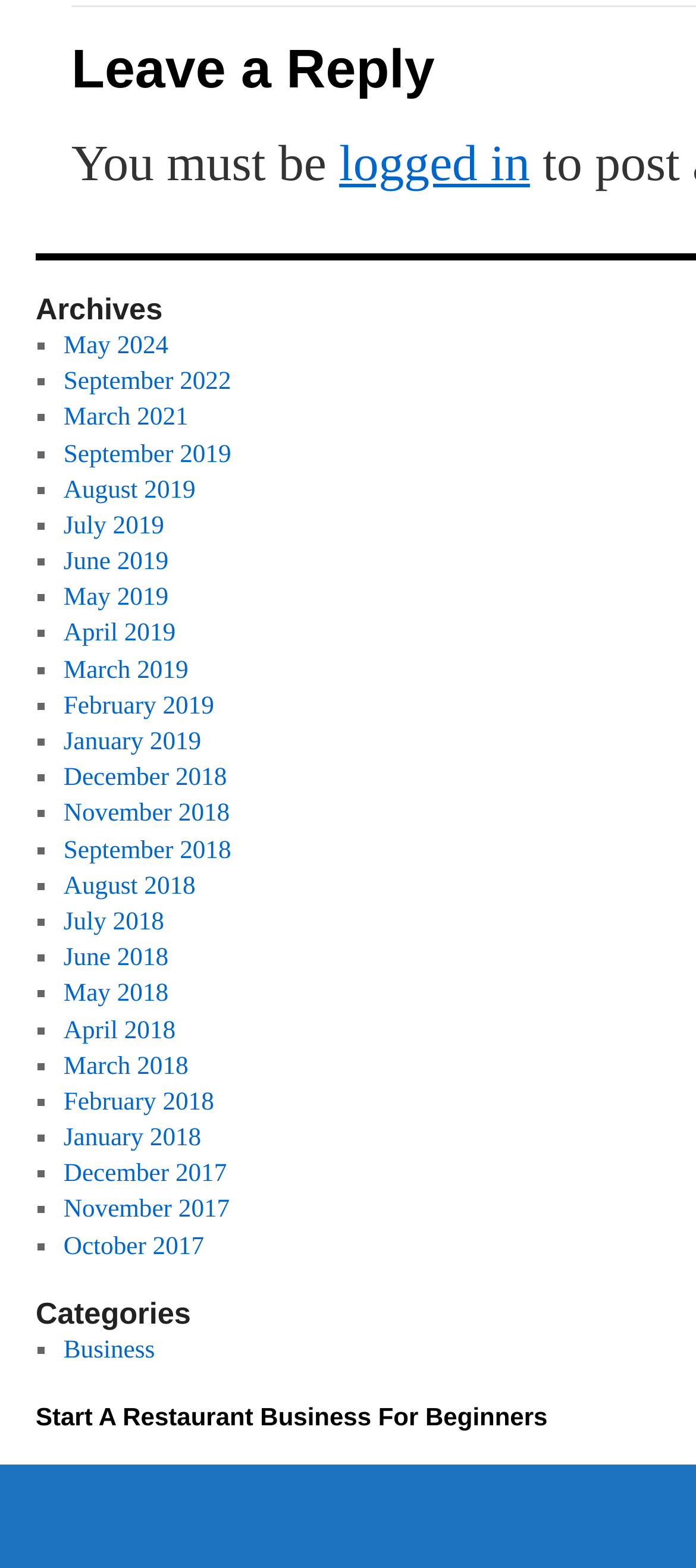How many categories are listed on the webpage?
Please give a detailed and elaborate answer to the question.

I found a section with the heading 'Categories' and a single link 'Business' underneath it. Therefore, there is only one category listed on the webpage.